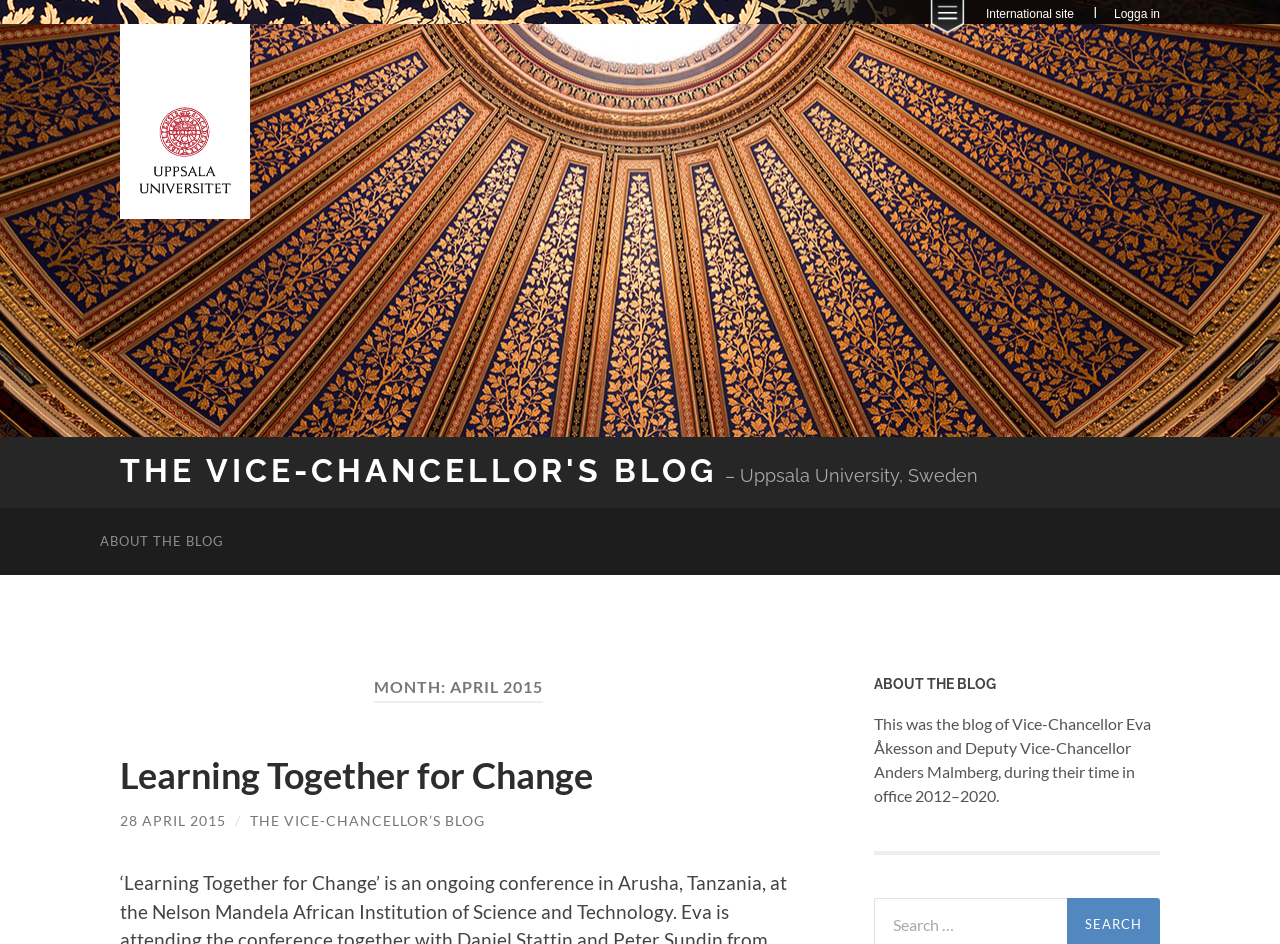Offer an in-depth caption of the entire webpage.

The webpage is a blog page titled "The Vice-Chancellor's Blog" with a focus on April 2015. At the top right corner, there is a login button labeled "Logga in" and a link to the international site. On the top left, the university's logo, "Uppsala University", is displayed along with a link to the university's main page.

Below the logo, the title "THE VICE-CHANCELLOR'S BLOG" is prominently displayed. To the right of the title, the text "Uppsala University, Sweden" is written. A link to "ABOUT THE BLOG" is located on the left side, above a section that displays the blog's content.

The main content section is divided into several parts. The first part displays the month and year, "MONTH: APRIL 2015", followed by a heading "Learning Together for Change" which is a link to a specific blog post. Below this, there are links to other blog posts, including "28 APRIL 2015" and "THE VICE-CHANCELLOR’S BLOG", separated by a slash.

Further down, there is a heading "ABOUT THE BLOG" followed by a paragraph of text that describes the blog's purpose and authors. At the bottom of the page, there is a search function with a label "Search for:" and a button labeled "SEARCH".